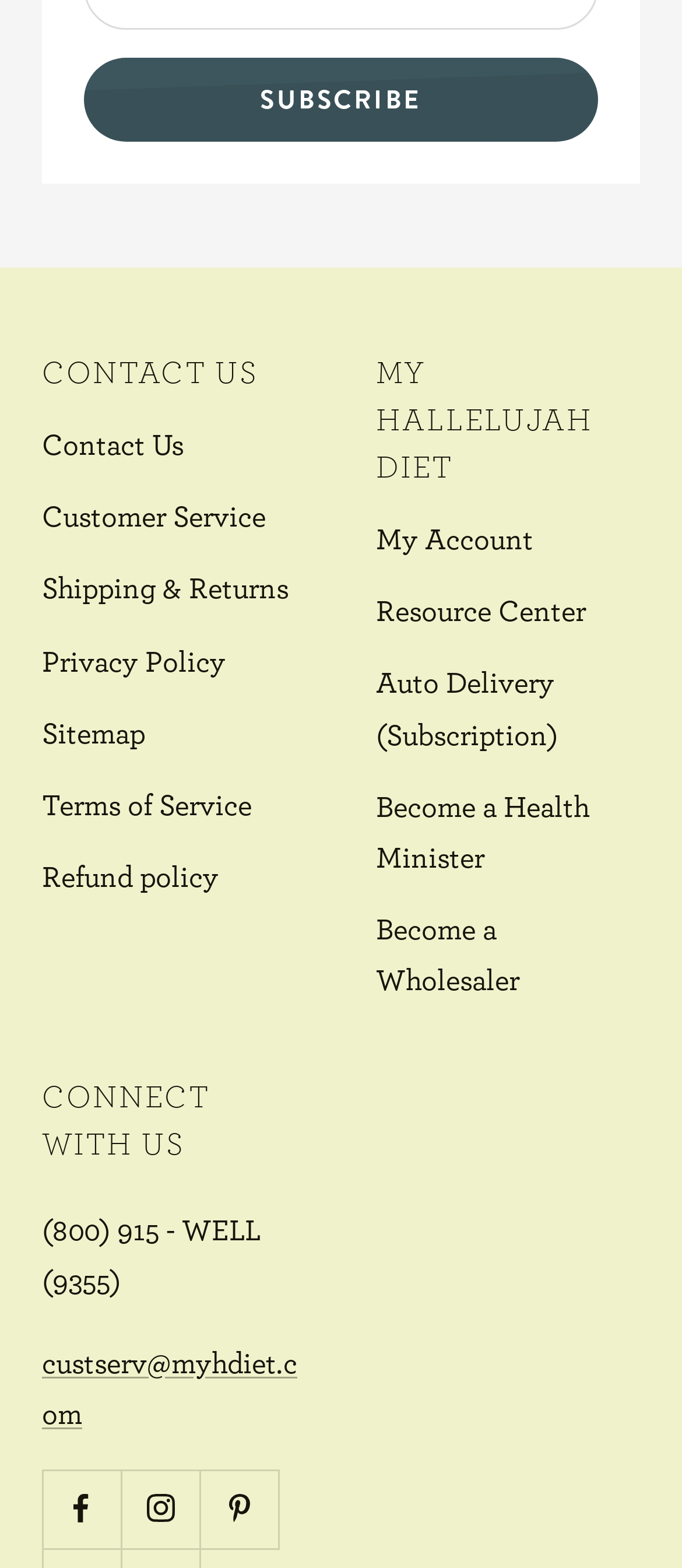Identify the bounding box for the UI element described as: "Help Requests". Ensure the coordinates are four float numbers between 0 and 1, formatted as [left, top, right, bottom].

None